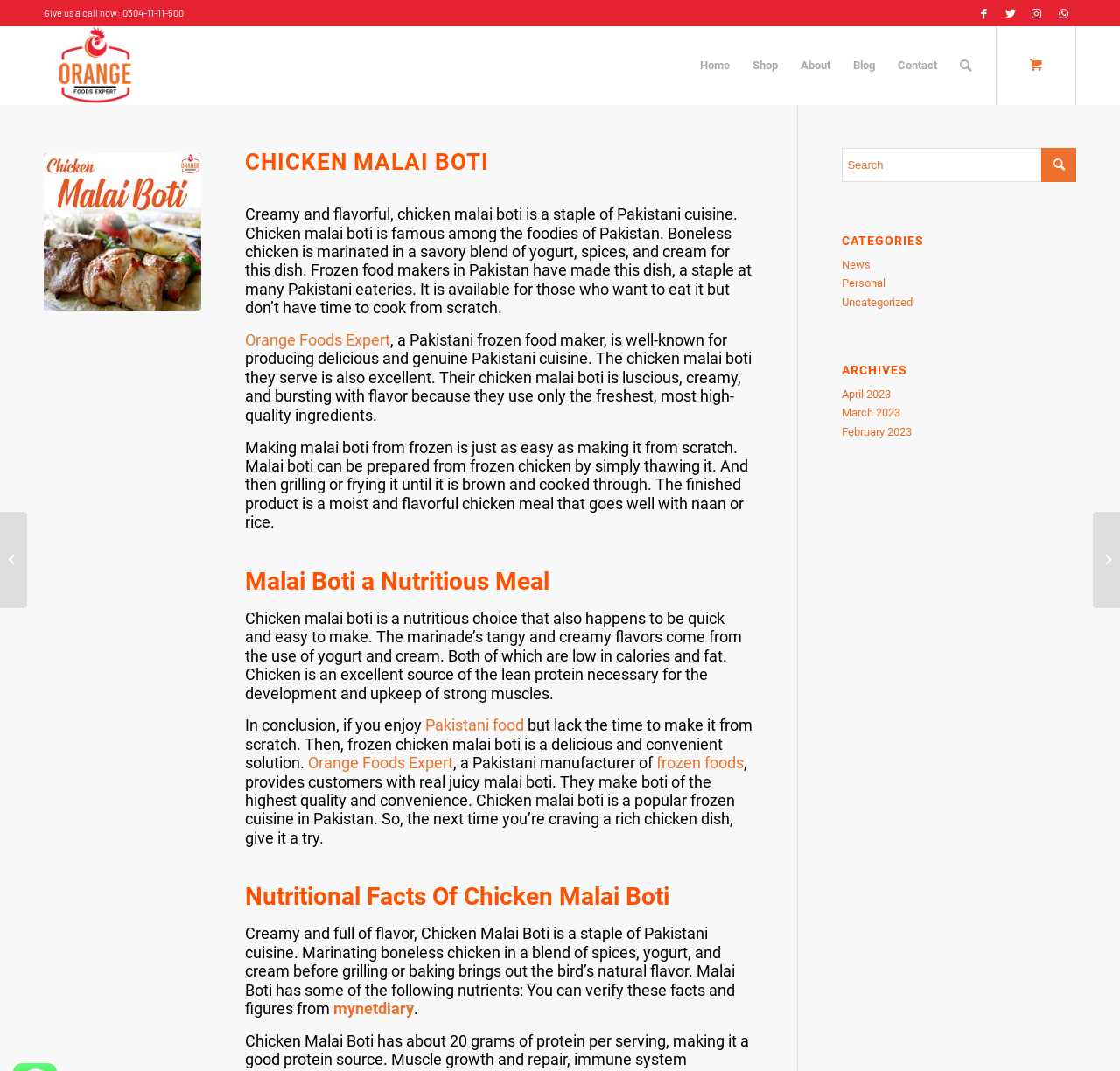Please identify the bounding box coordinates of the region to click in order to complete the task: "Call the phone number". The coordinates must be four float numbers between 0 and 1, specified as [left, top, right, bottom].

[0.039, 0.007, 0.164, 0.017]